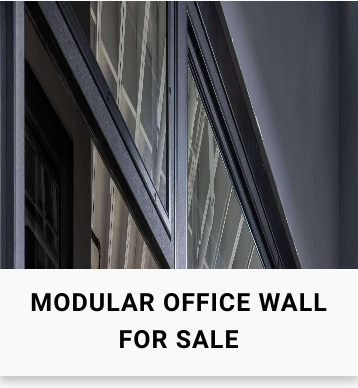What type of office spaces is the wall suitable for?
Based on the image, answer the question in a detailed manner.

The caption states that the wall is suitable for contemporary office spaces, which suggests that its modern design and minimalist aesthetic make it a good fit for offices with a similar style or atmosphere.